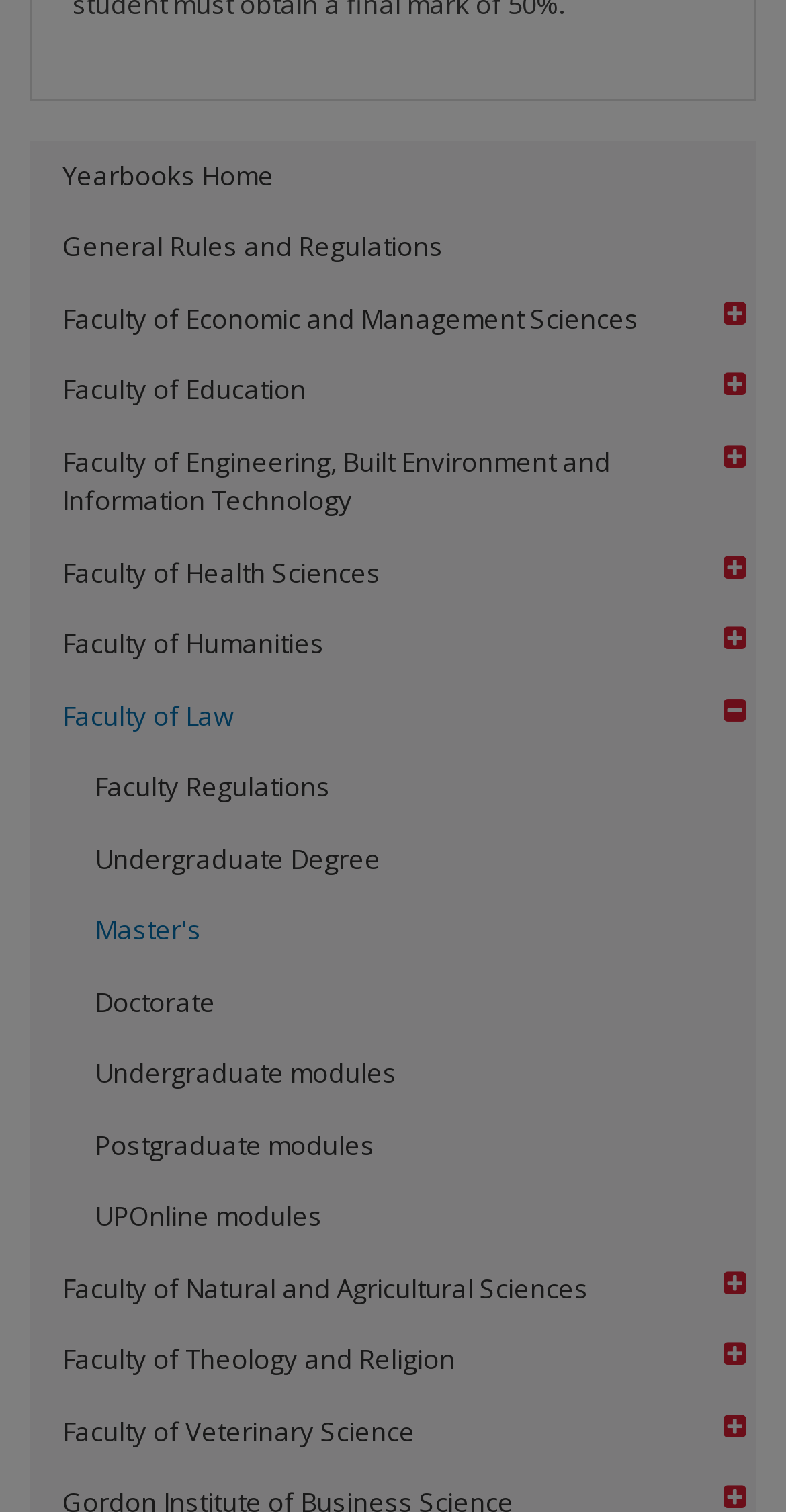Highlight the bounding box coordinates of the element that should be clicked to carry out the following instruction: "View Faculty of Education". The coordinates must be given as four float numbers ranging from 0 to 1, i.e., [left, top, right, bottom].

[0.038, 0.235, 0.9, 0.282]